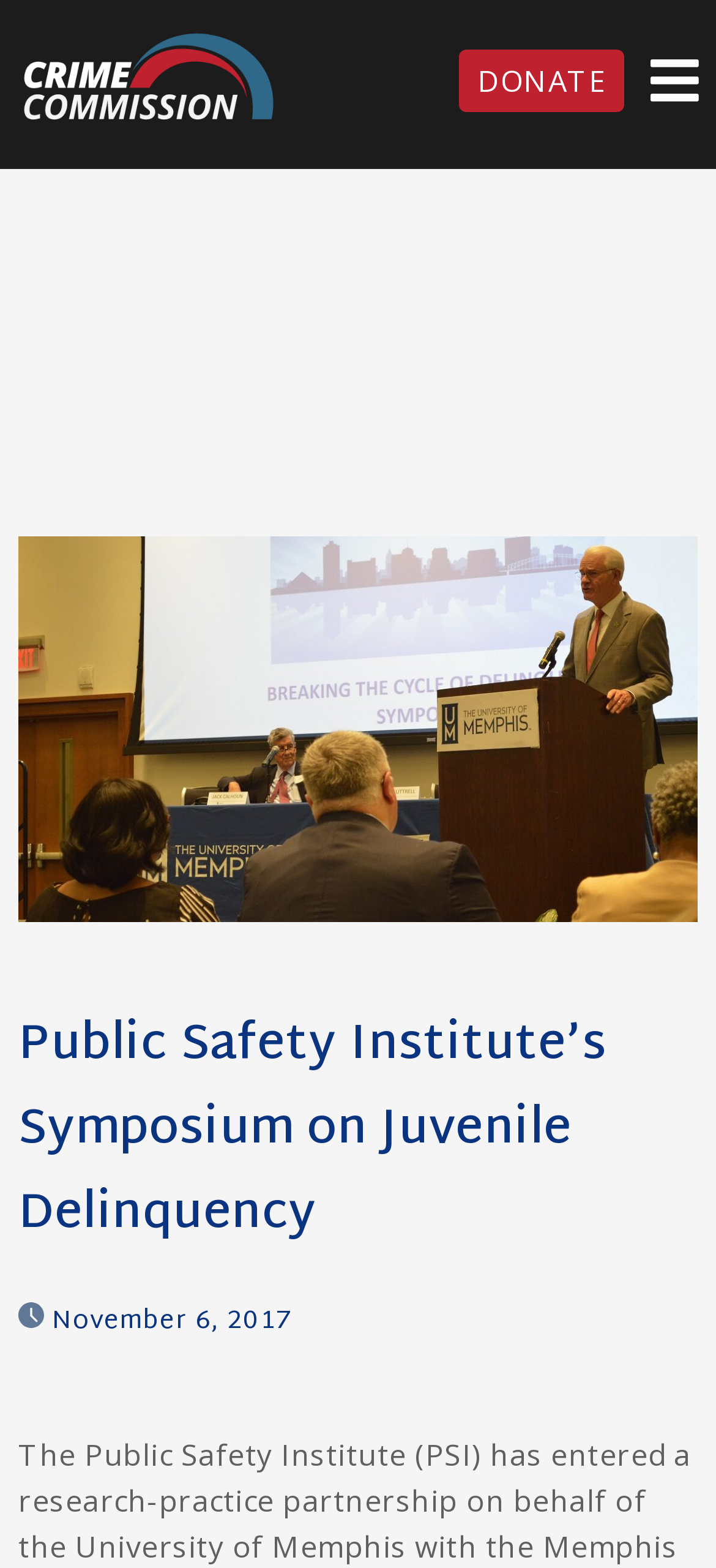Utilize the details in the image to thoroughly answer the following question: What is the purpose of the symposium?

Although the meta description is not directly visible on the webpage, it provides context about the purpose of the symposium, which is to learn about and generate support for the creation of a juvenile assessment center, related to breaking the cycle of delinquency.